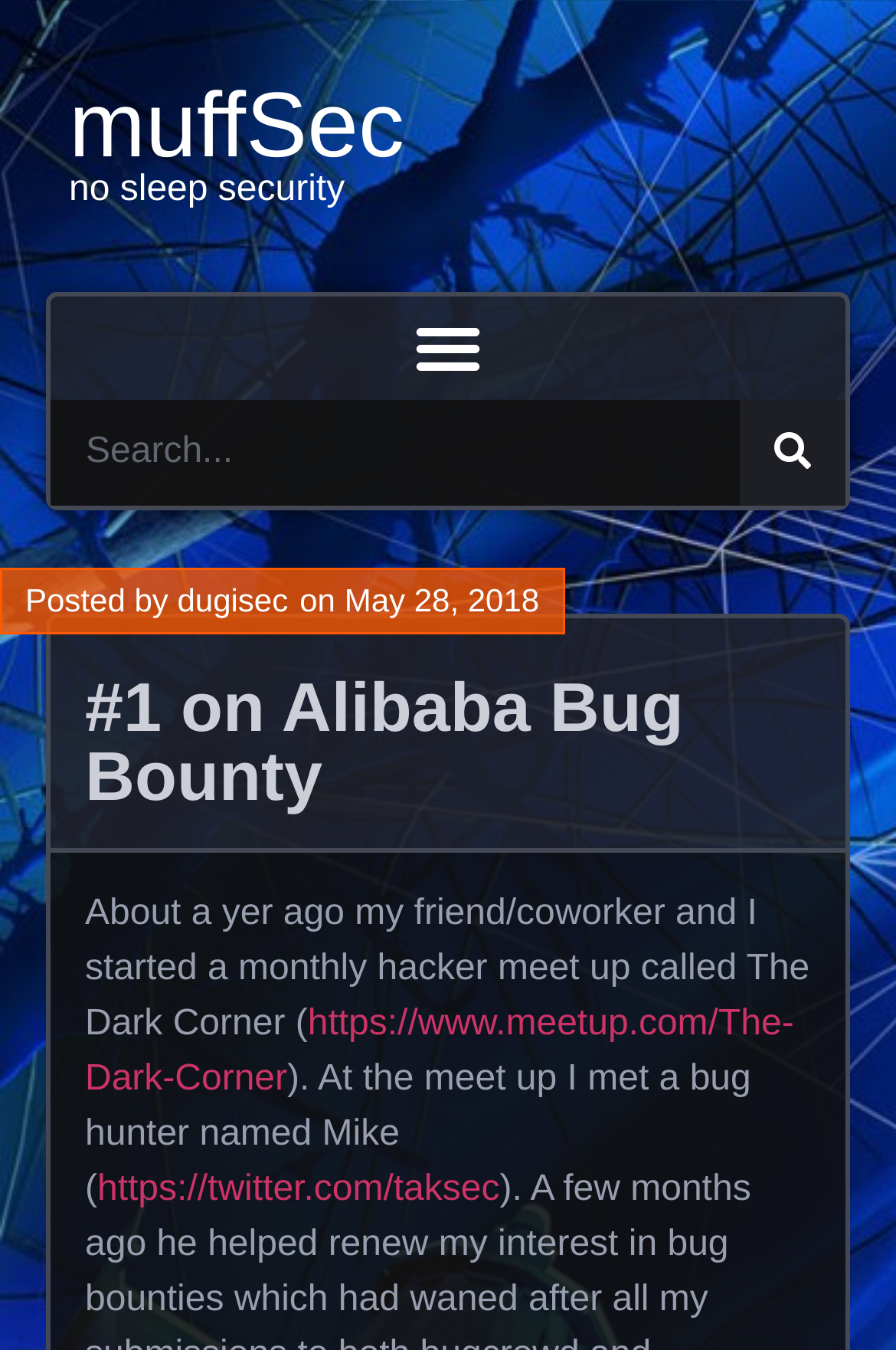What is the URL of the meetup mentioned?
Use the screenshot to answer the question with a single word or phrase.

https://www.meetup.com/The-Dark-Corner